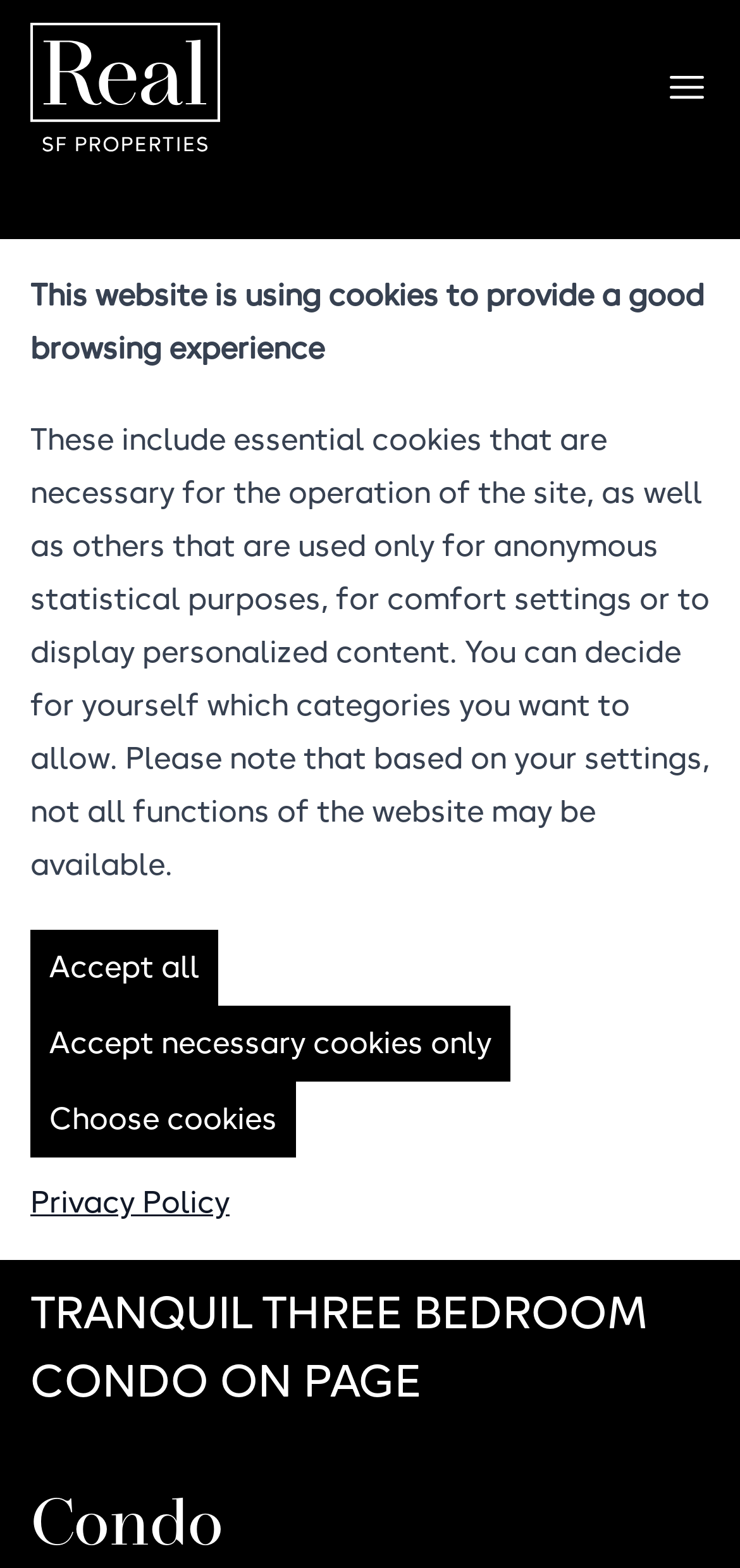Bounding box coordinates are specified in the format (top-left x, top-left y, bottom-right x, bottom-right y). All values are floating point numbers bounded between 0 and 1. Please provide the bounding box coordinate of the region this sentence describes: Open main menu

[0.897, 0.041, 0.959, 0.07]